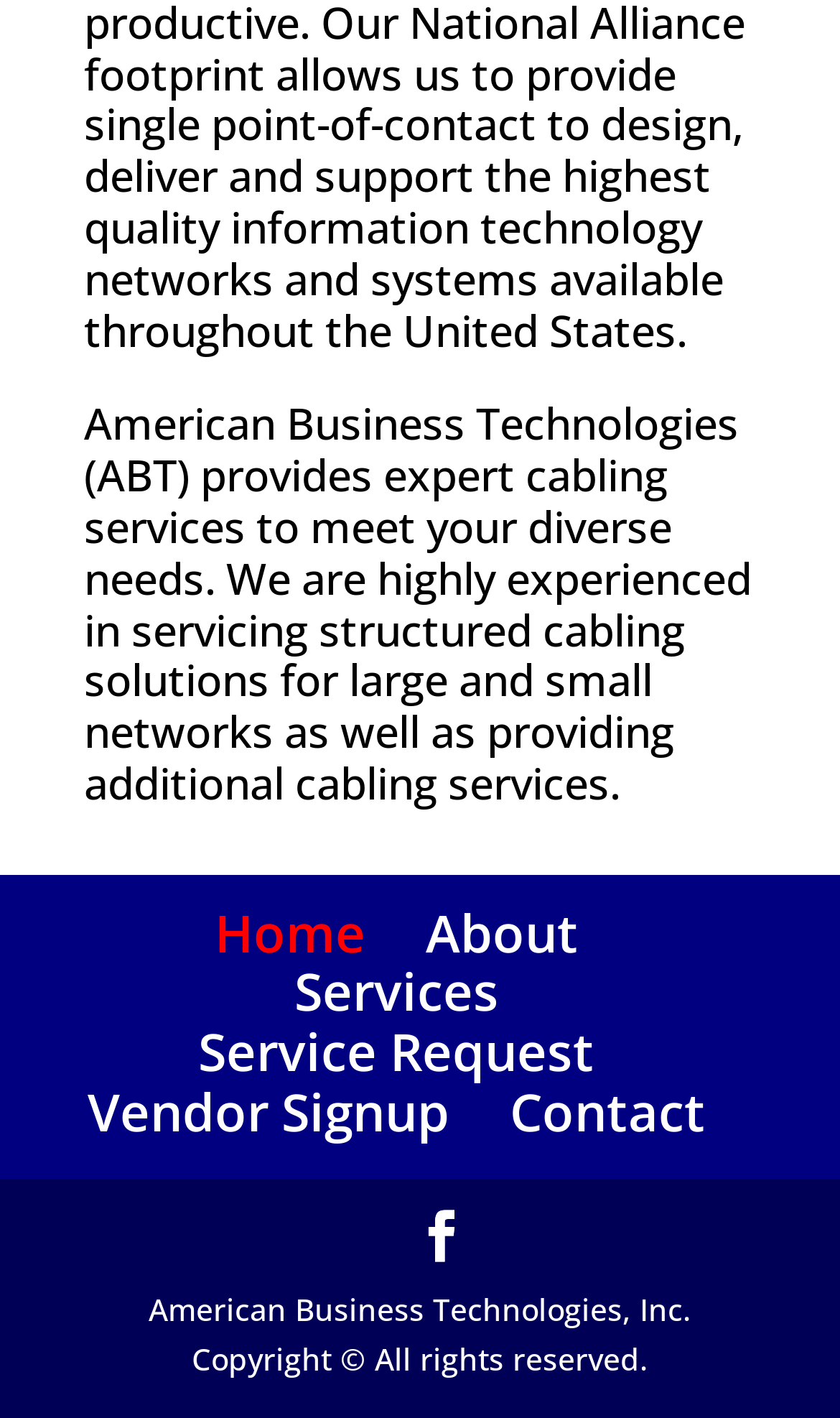Please look at the image and answer the question with a detailed explanation: What type of services does American Business Technologies provide?

American Business Technologies provides cabling services, as mentioned in the StaticText element with OCR text 'American Business Technologies (ABT) provides expert cabling services to meet your diverse needs.'